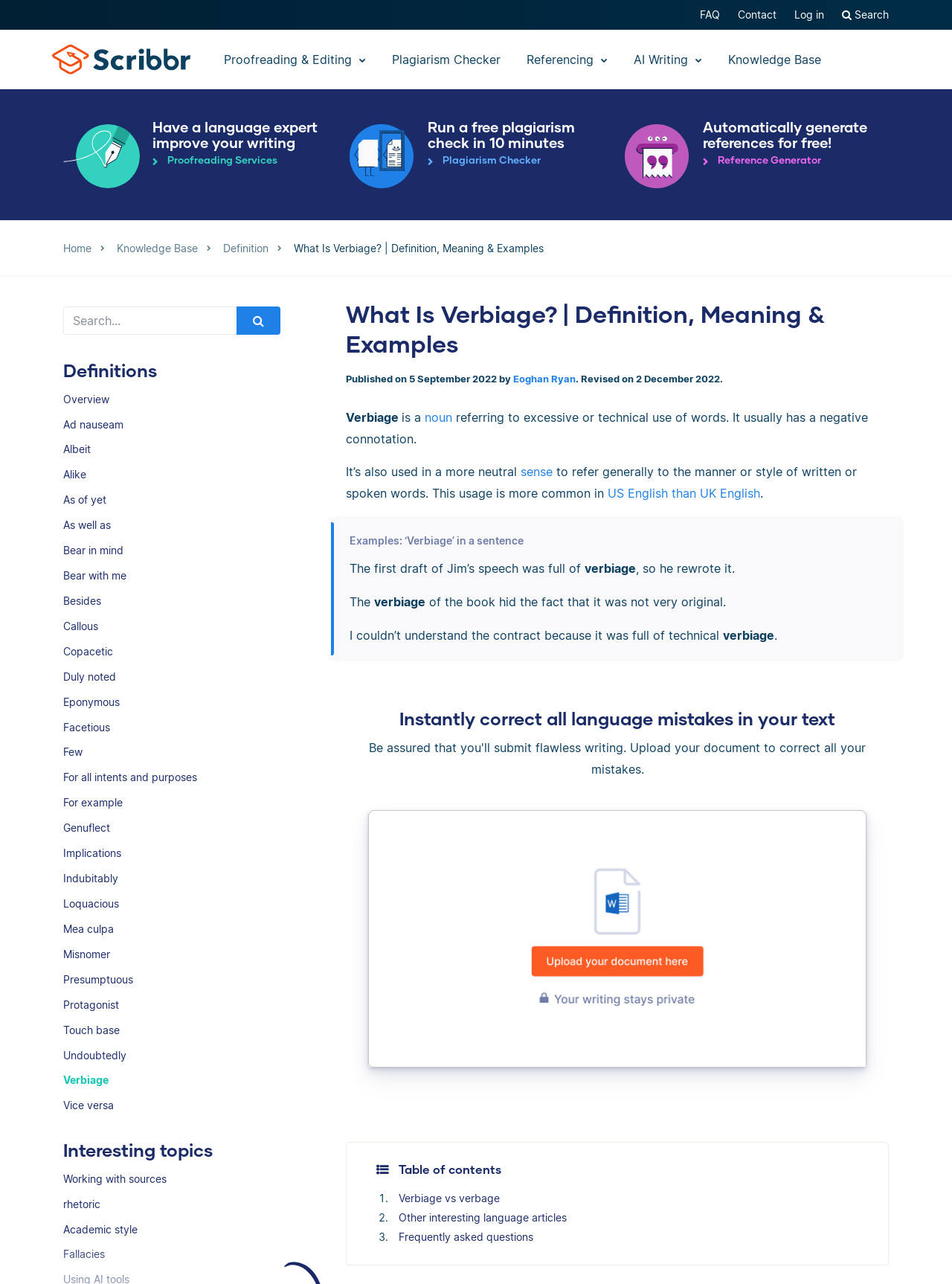Who is the author of the webpage content? Observe the screenshot and provide a one-word or short phrase answer.

Eoghan Ryan